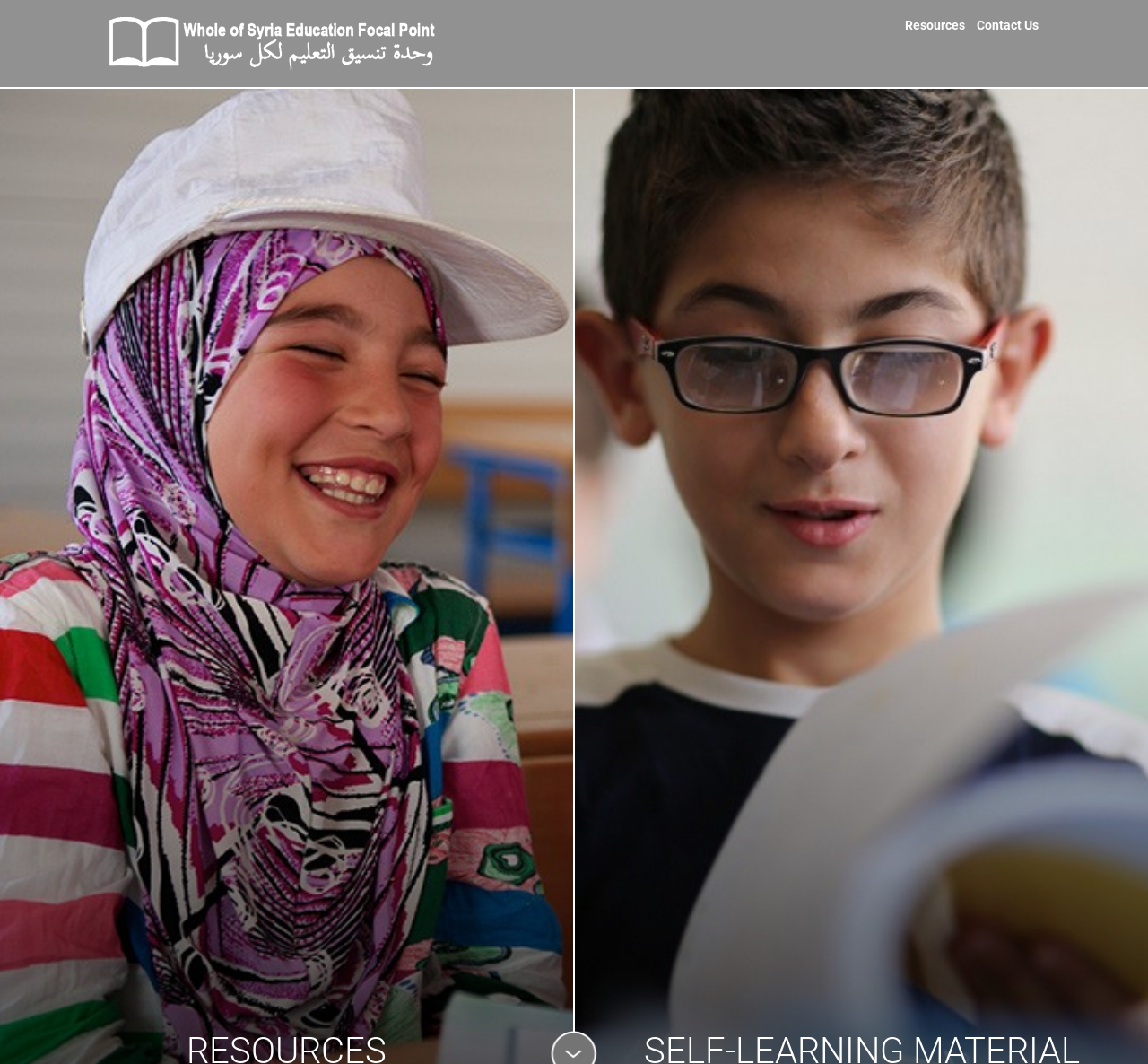Identify the title of the webpage and provide its text content.

Whole of Syria Education